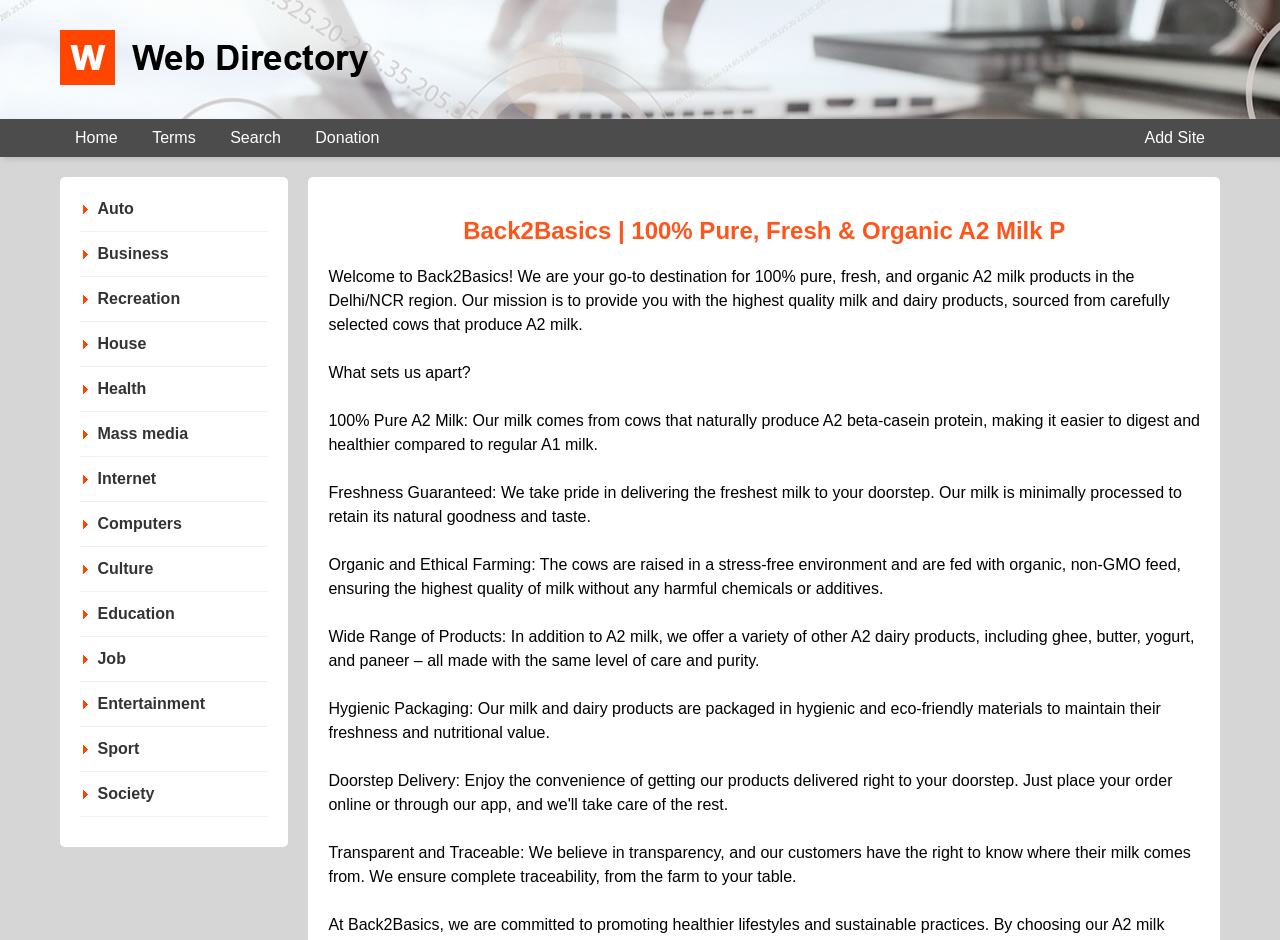Find the bounding box coordinates of the clickable area required to complete the following action: "Go to Home page".

[0.047, 0.127, 0.104, 0.167]